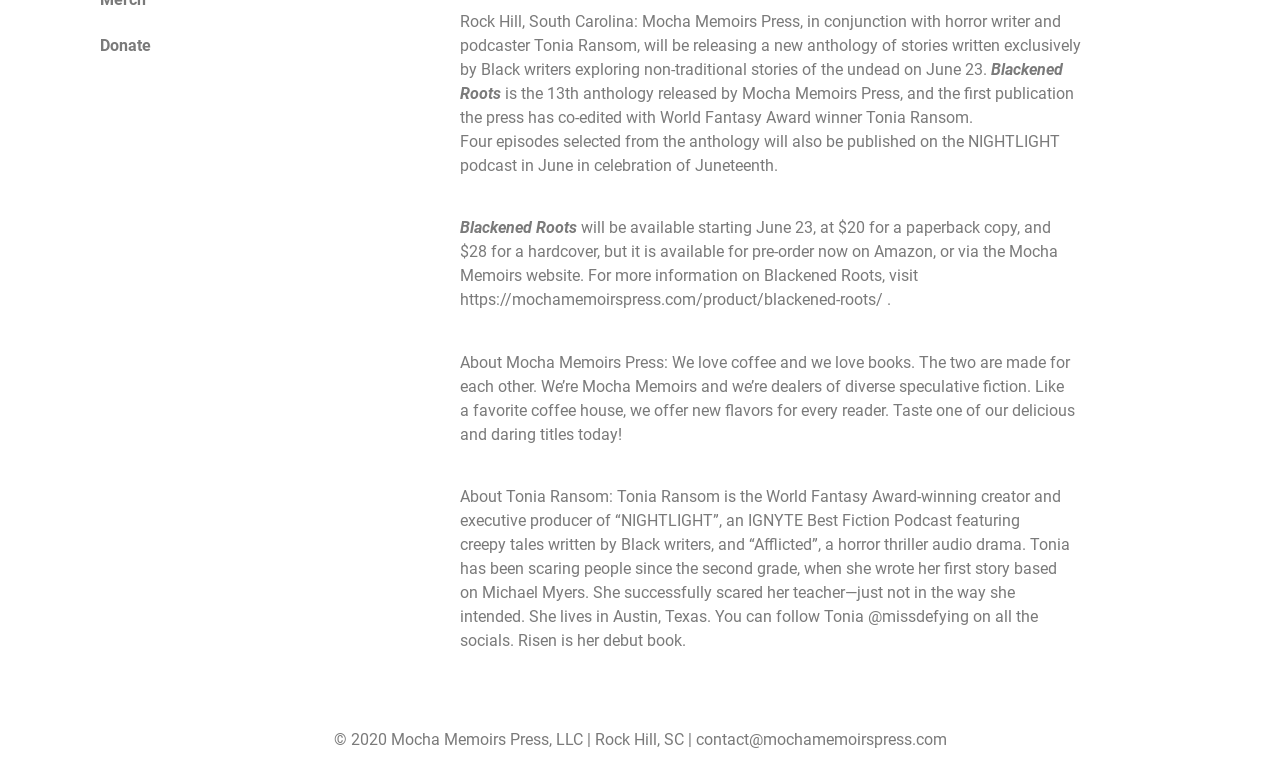Using the element description: "Donate", determine the bounding box coordinates for the specified UI element. The coordinates should be four float numbers between 0 and 1, [left, top, right, bottom].

[0.062, 0.029, 0.312, 0.089]